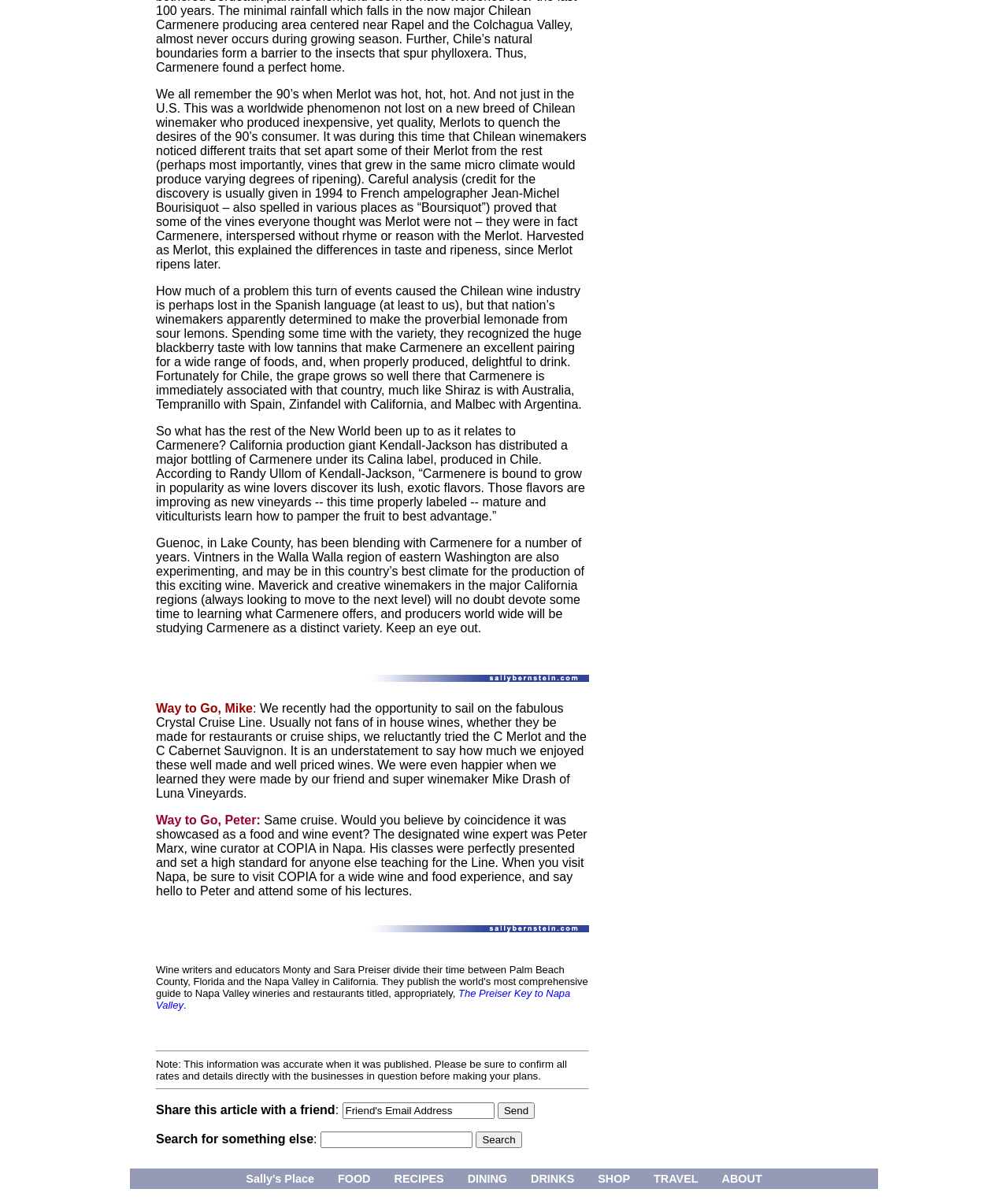Determine the bounding box coordinates of the clickable element to achieve the following action: 'Visit 'Sally's Place''. Provide the coordinates as four float values between 0 and 1, formatted as [left, top, right, bottom].

[0.232, 0.974, 0.323, 0.991]